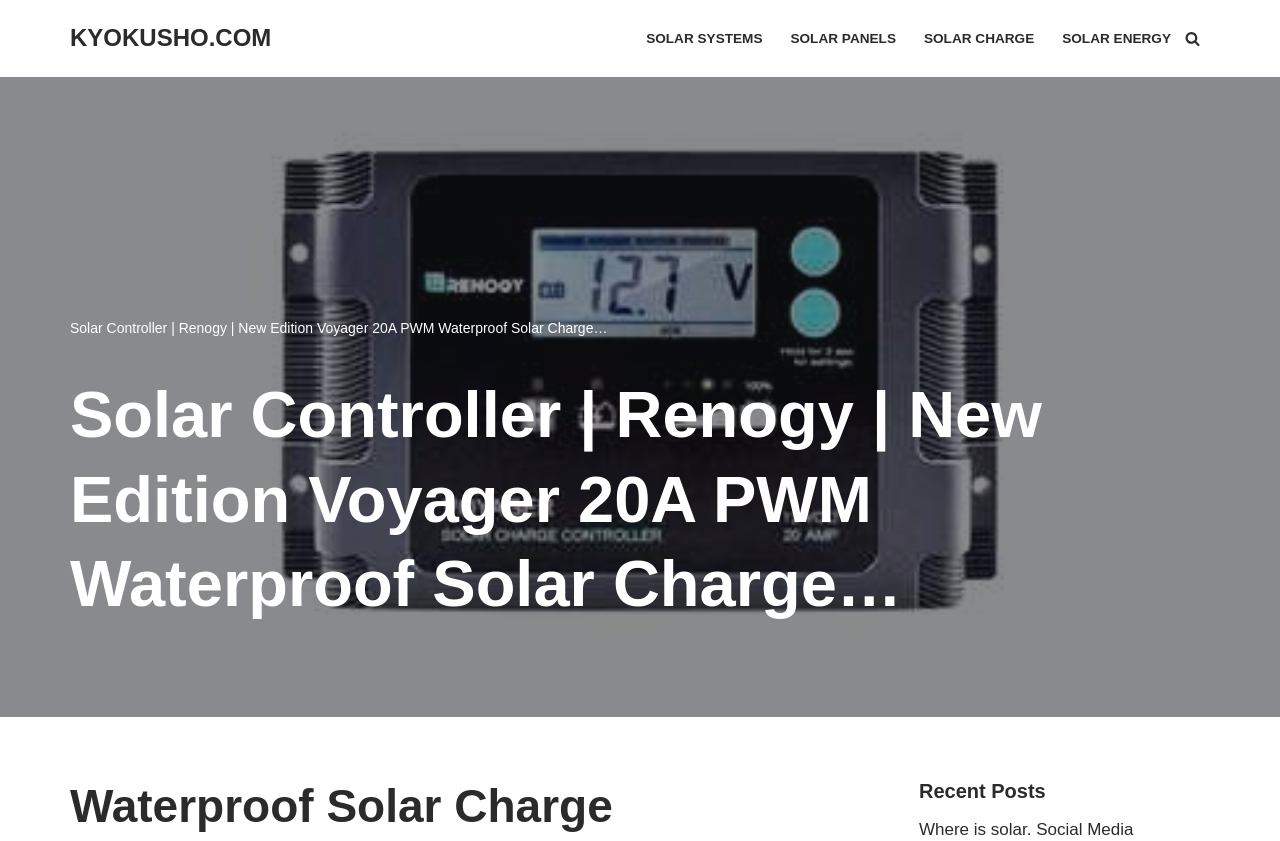Please give a short response to the question using one word or a phrase:
What type of product is being described?

Solar Charge Controller